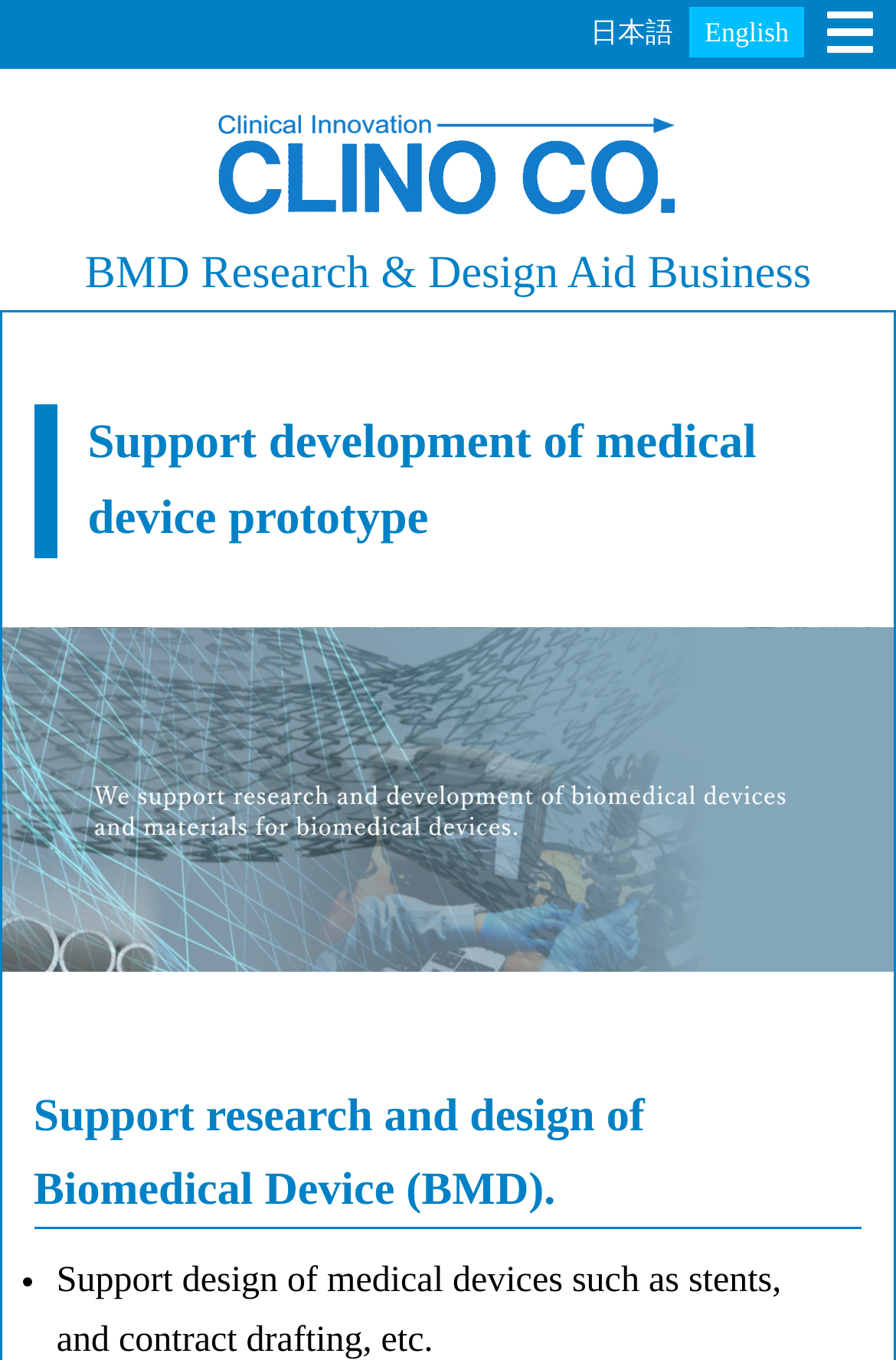Please provide a detailed answer to the question below by examining the image:
What languages are available on the webpage?

The webpage provides options for Japanese and English languages, as indicated by the links '日本語' and 'English'.